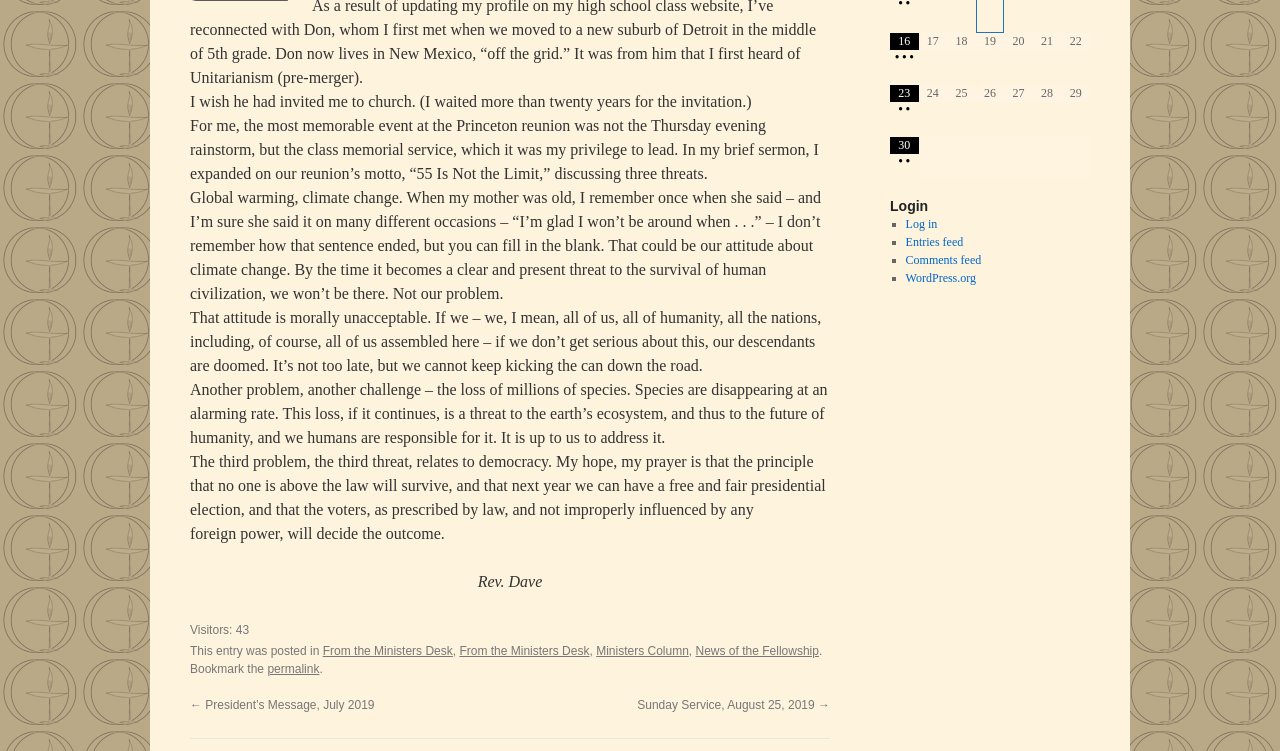Using the provided element description, identify the bounding box coordinates as (top-left x, top-left y, bottom-right x, bottom-right y). Ensure all values are between 0 and 1. Description: ← President’s Message, July 2019

[0.148, 0.93, 0.293, 0.948]